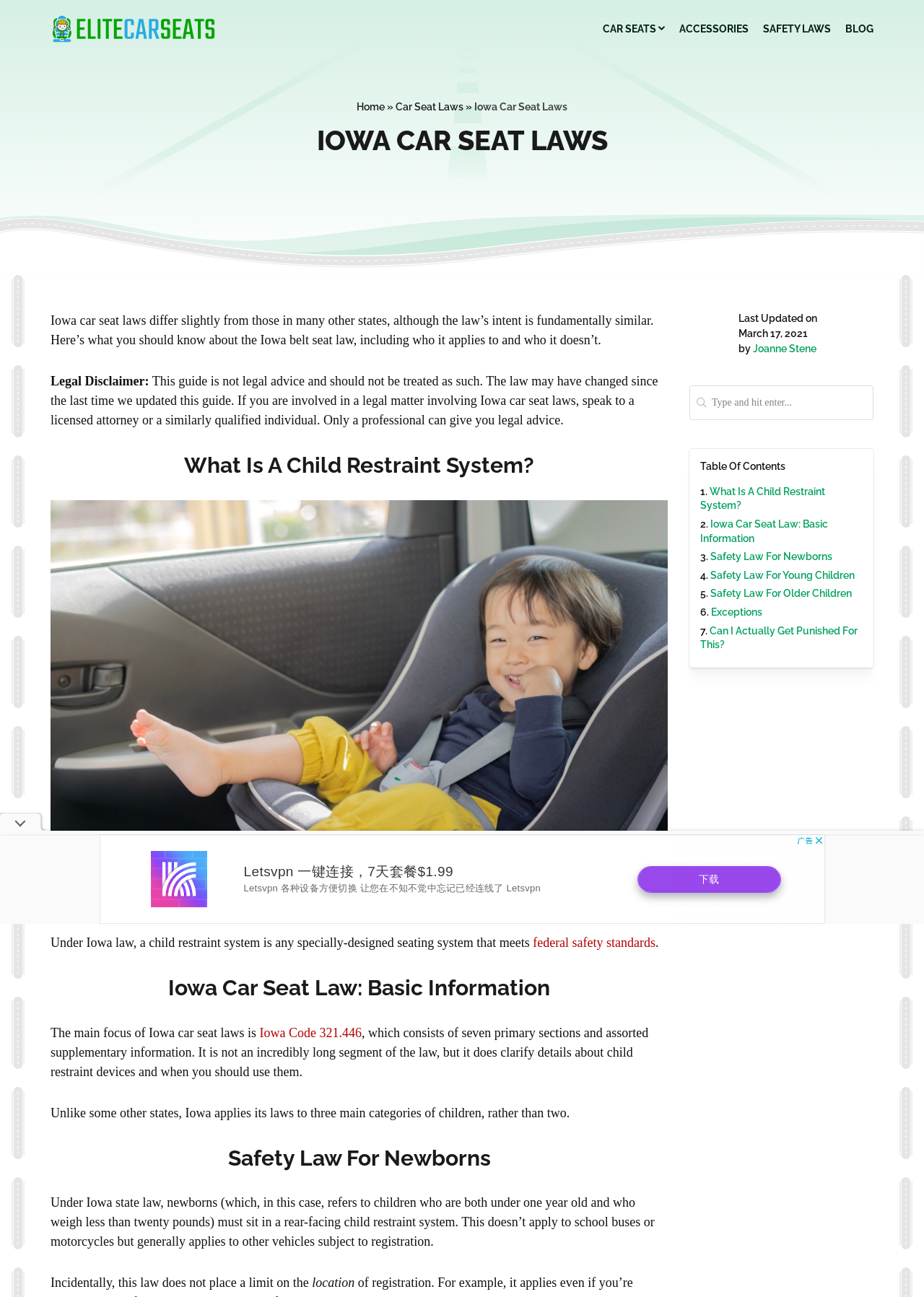Point out the bounding box coordinates of the section to click in order to follow this instruction: "Visit 'Home'".

[0.386, 0.078, 0.416, 0.087]